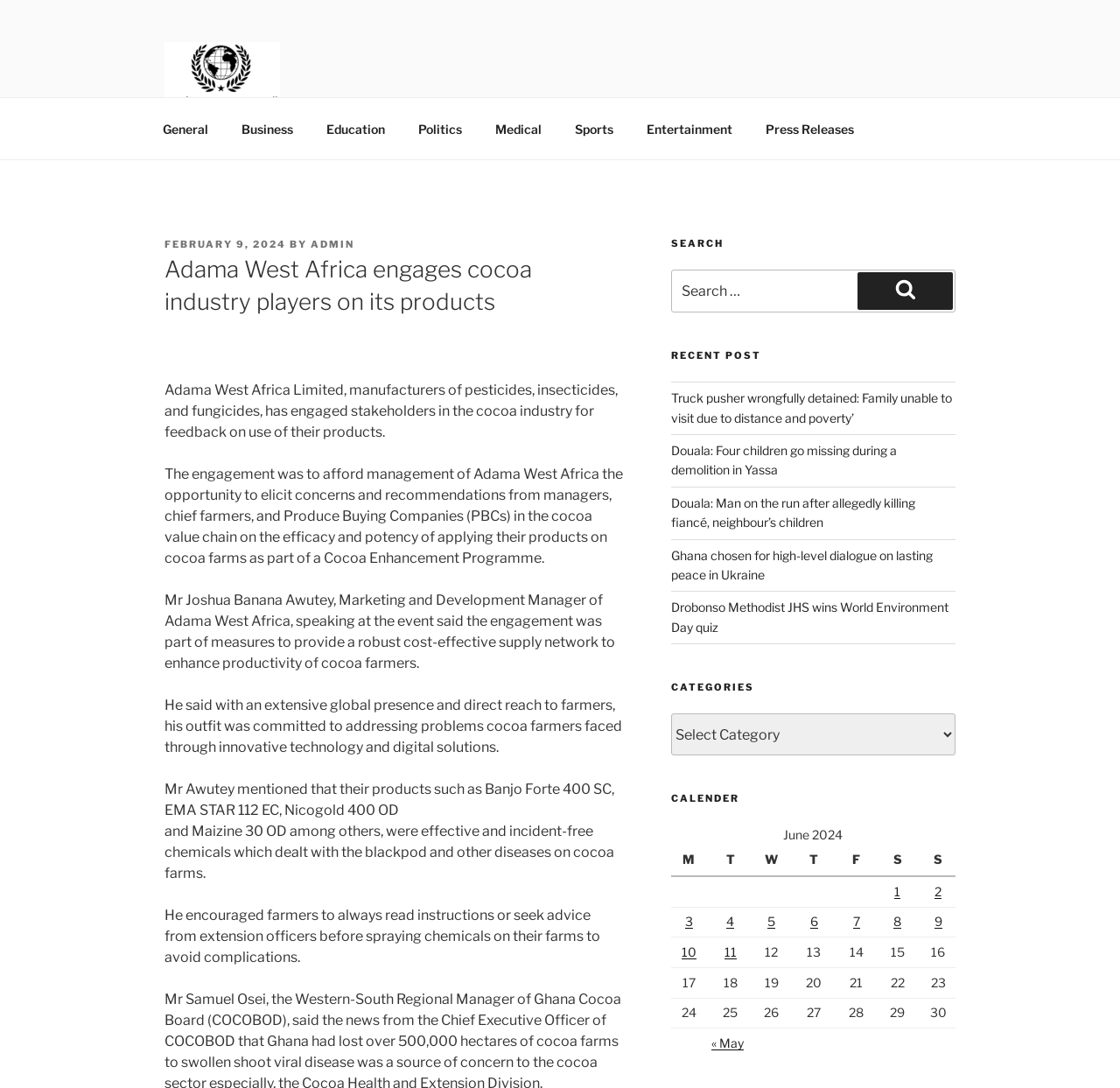Provide a one-word or short-phrase response to the question:
What is the name of one of the products mentioned in the article?

Banjo Forte 400 SC